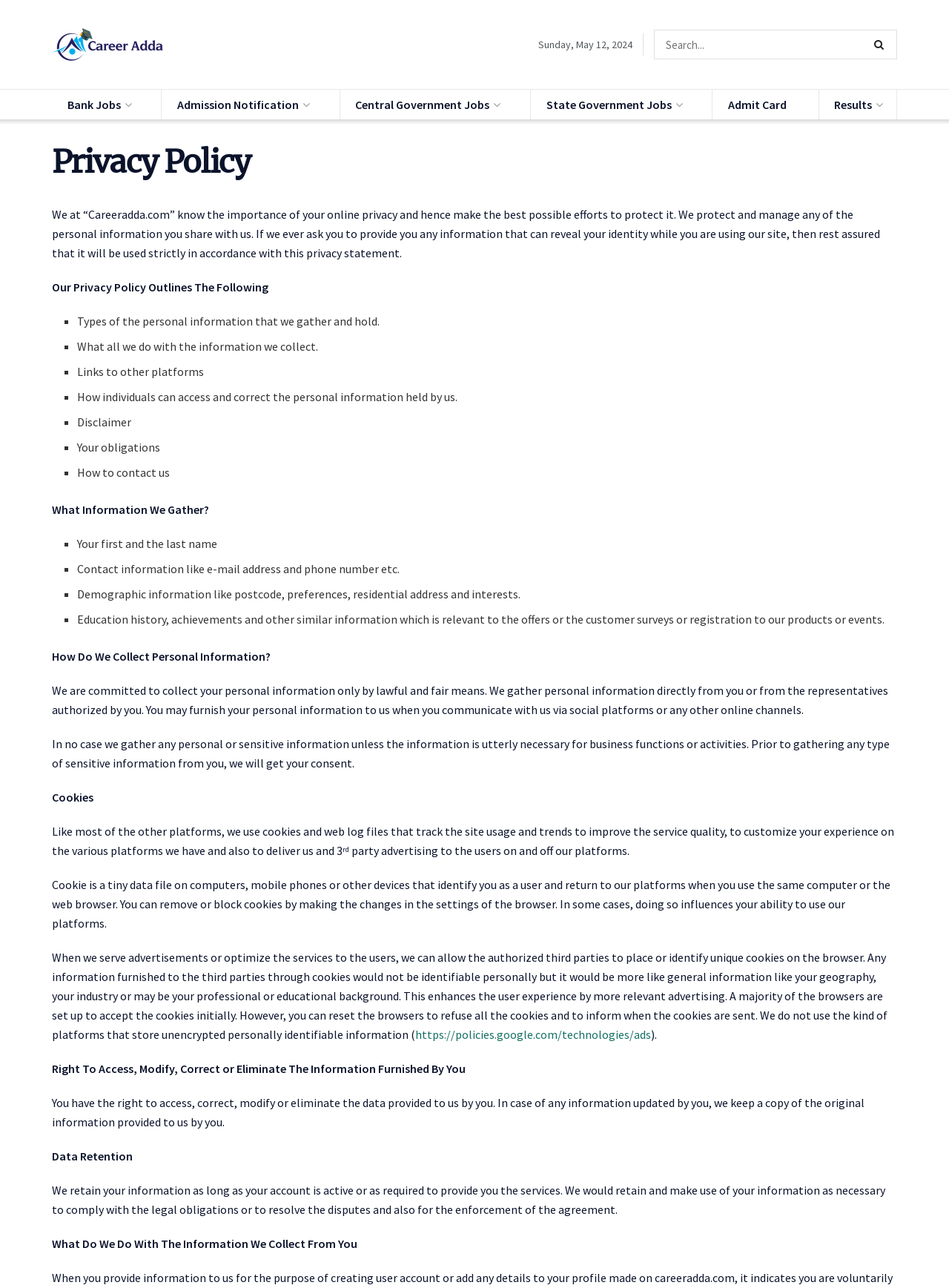What is the purpose of this webpage?
Provide a thorough and detailed answer to the question.

Based on the content of the webpage, it appears to be a privacy policy page, which outlines how the website collects, uses, and protects personal information. The page provides detailed information on what types of personal information are collected, how it is used, and how individuals can access and correct their personal information.